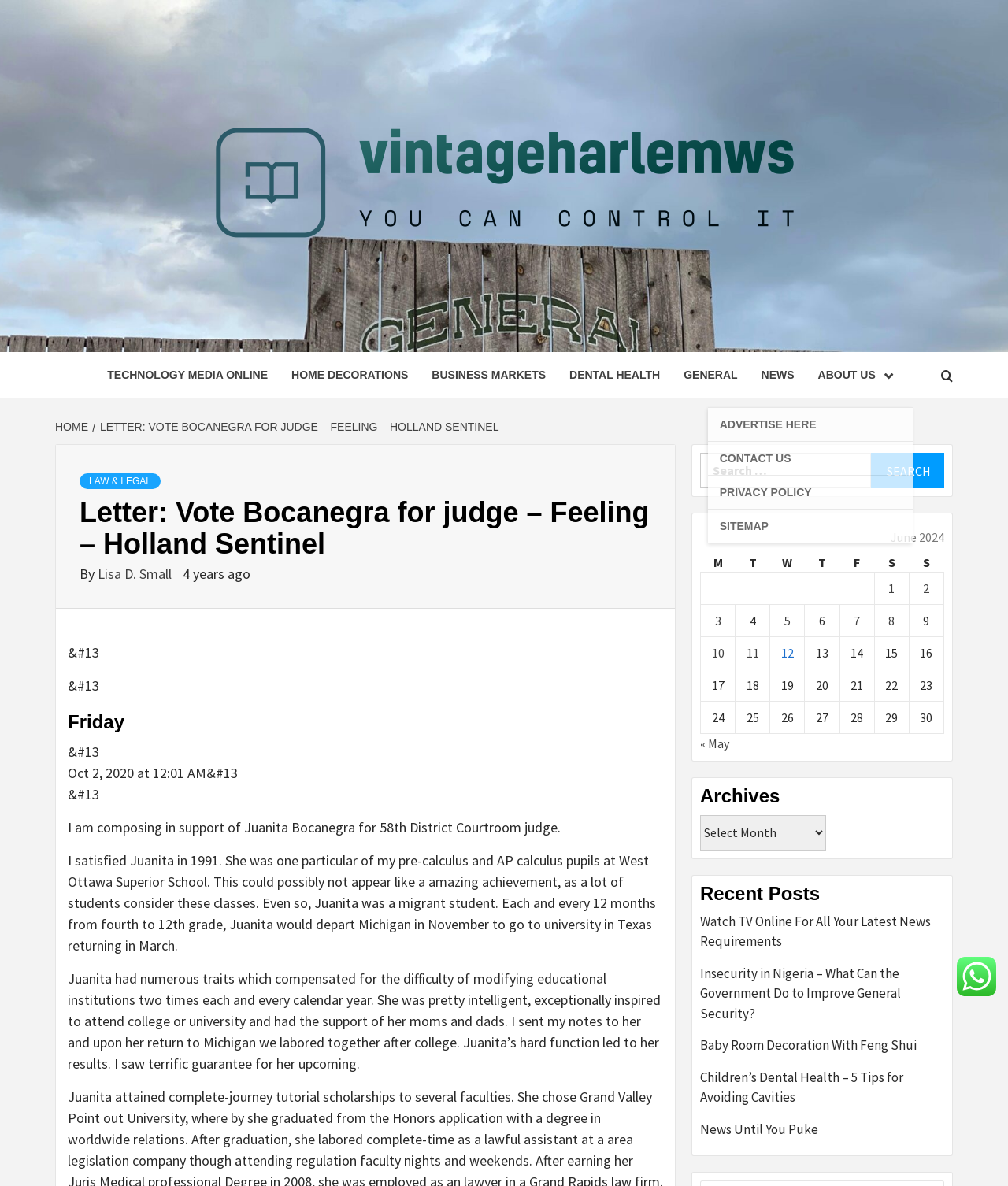Locate the bounding box coordinates of the area that needs to be clicked to fulfill the following instruction: "Search for something". The coordinates should be in the format of four float numbers between 0 and 1, namely [left, top, right, bottom].

[0.695, 0.382, 0.937, 0.412]